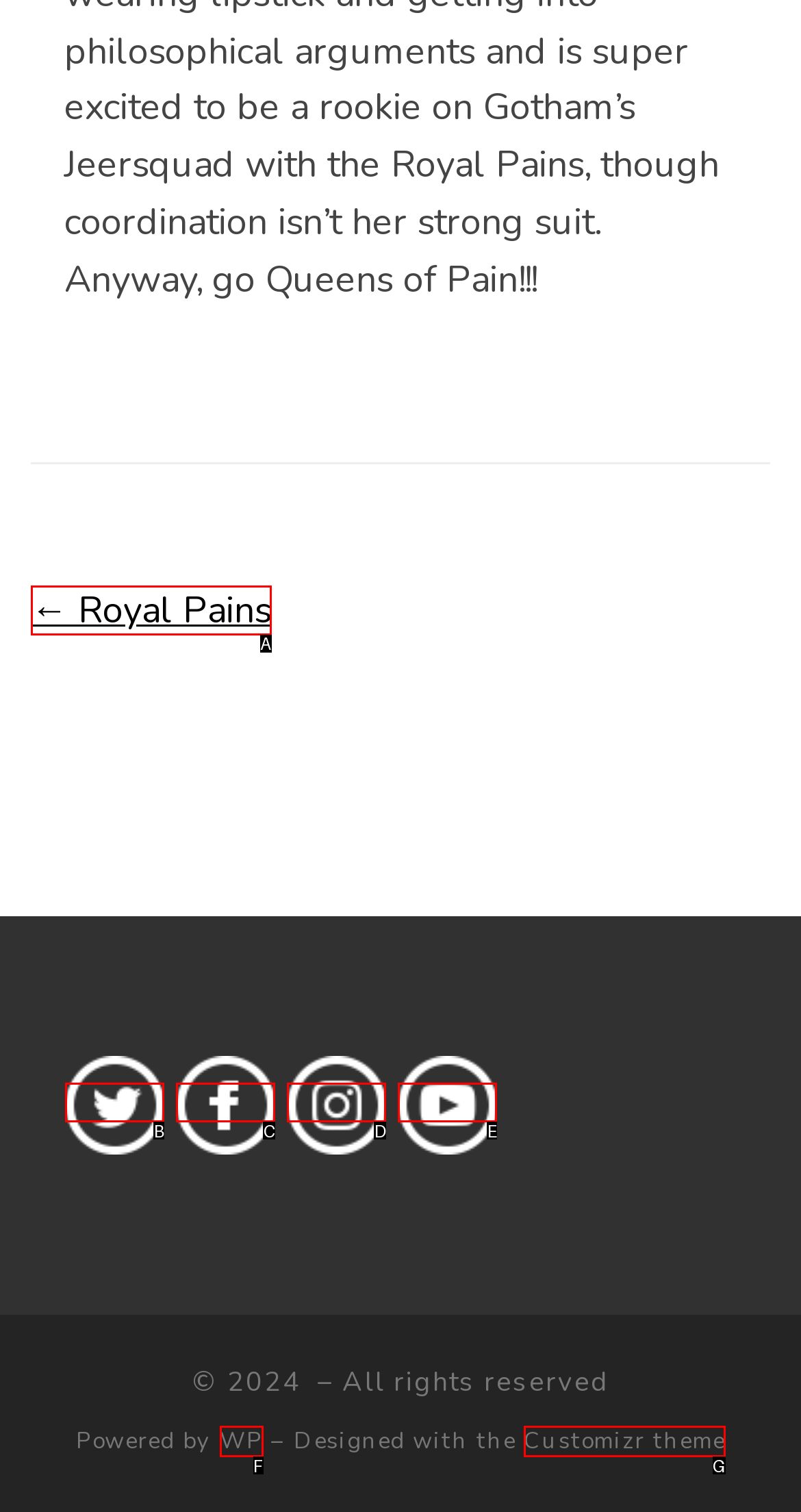Determine which HTML element fits the description: alt="Facebook @gothamJeerleaders". Answer with the letter corresponding to the correct choice.

C